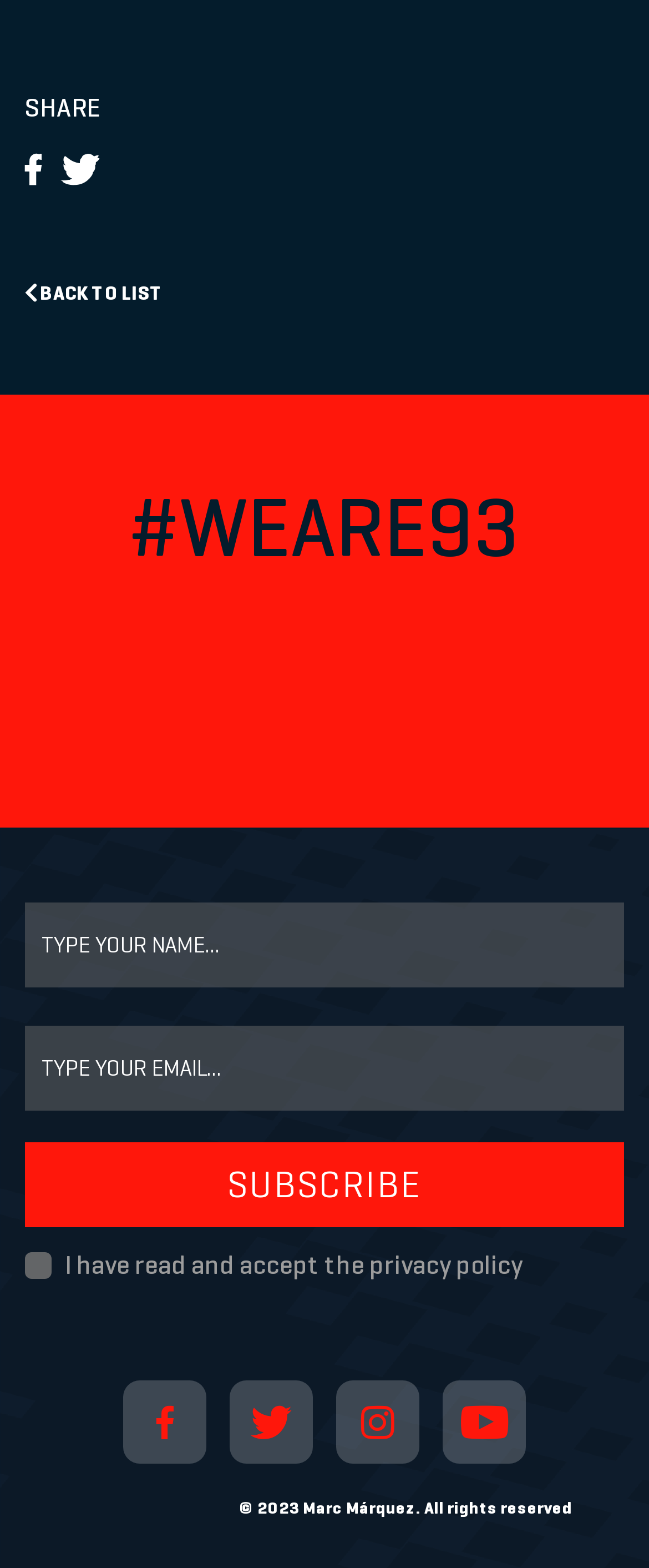Identify the bounding box of the HTML element described here: "Subscribe". Provide the coordinates as four float numbers between 0 and 1: [left, top, right, bottom].

[0.038, 0.728, 0.962, 0.783]